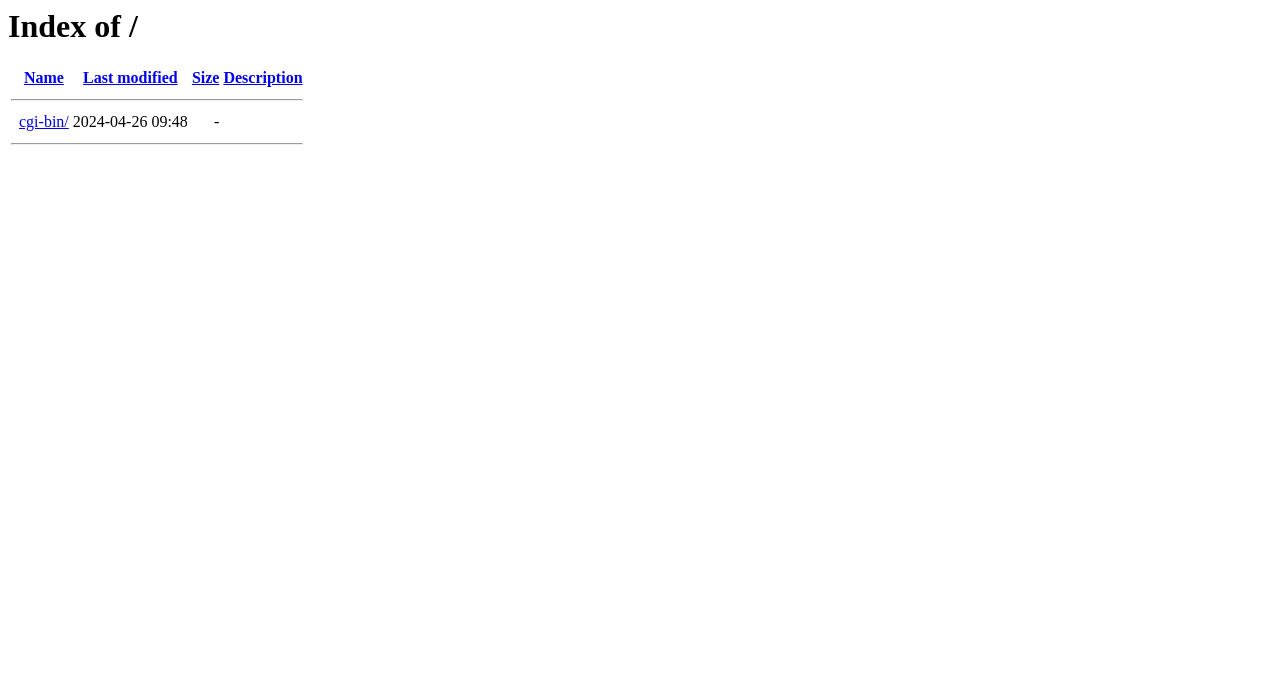What is the headline of the webpage?

Index of /